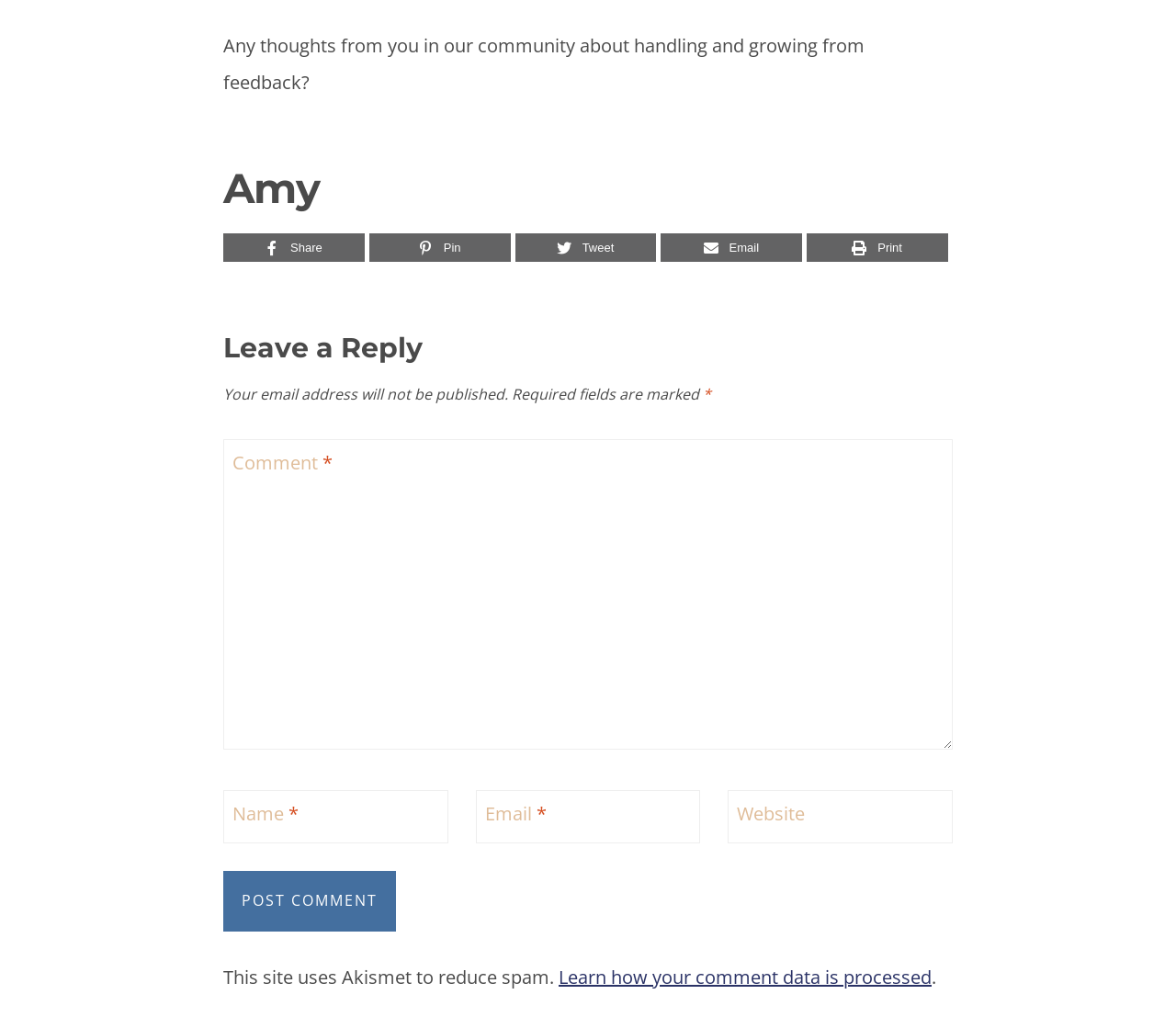Specify the bounding box coordinates of the area to click in order to execute this command: 'Leave a comment'. The coordinates should consist of four float numbers ranging from 0 to 1, and should be formatted as [left, top, right, bottom].

[0.19, 0.432, 0.81, 0.737]